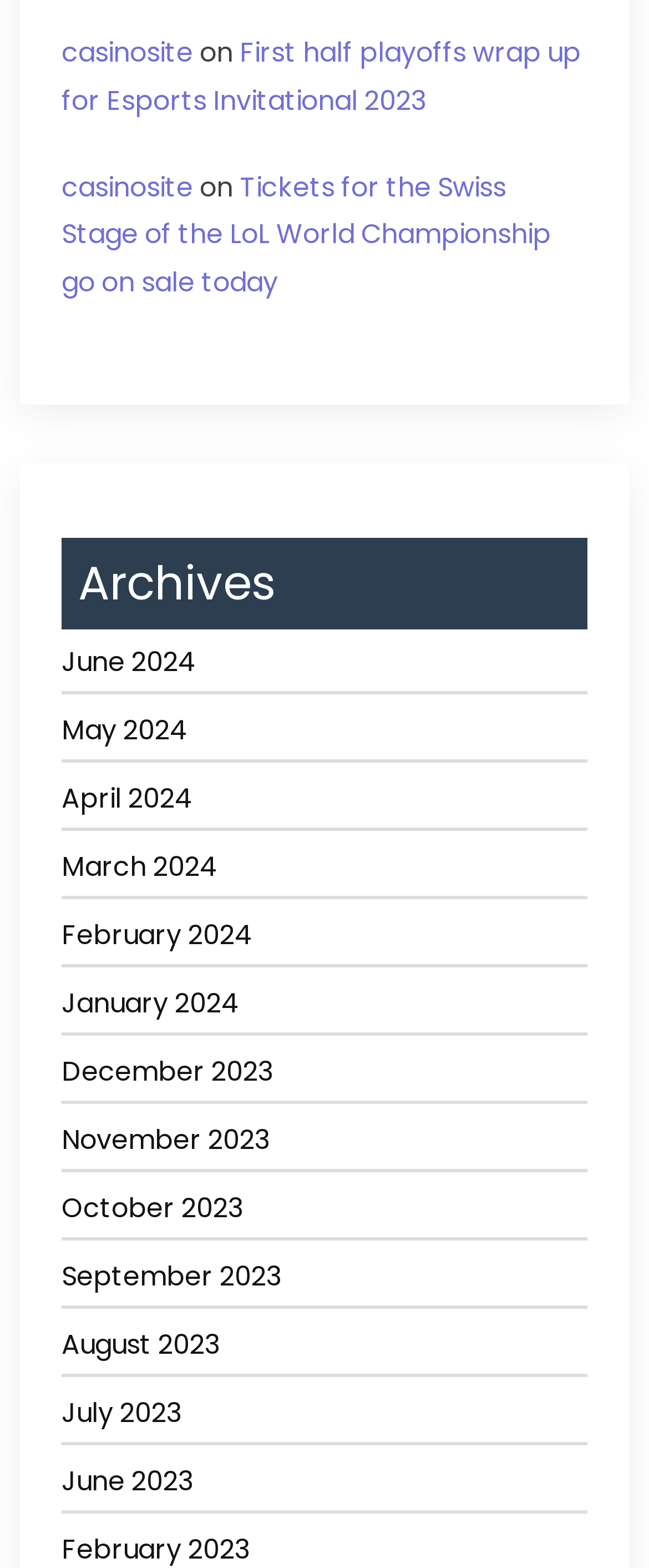Indicate the bounding box coordinates of the element that must be clicked to execute the instruction: "read the news about Esports Invitational 2023". The coordinates should be given as four float numbers between 0 and 1, i.e., [left, top, right, bottom].

[0.095, 0.021, 0.895, 0.076]